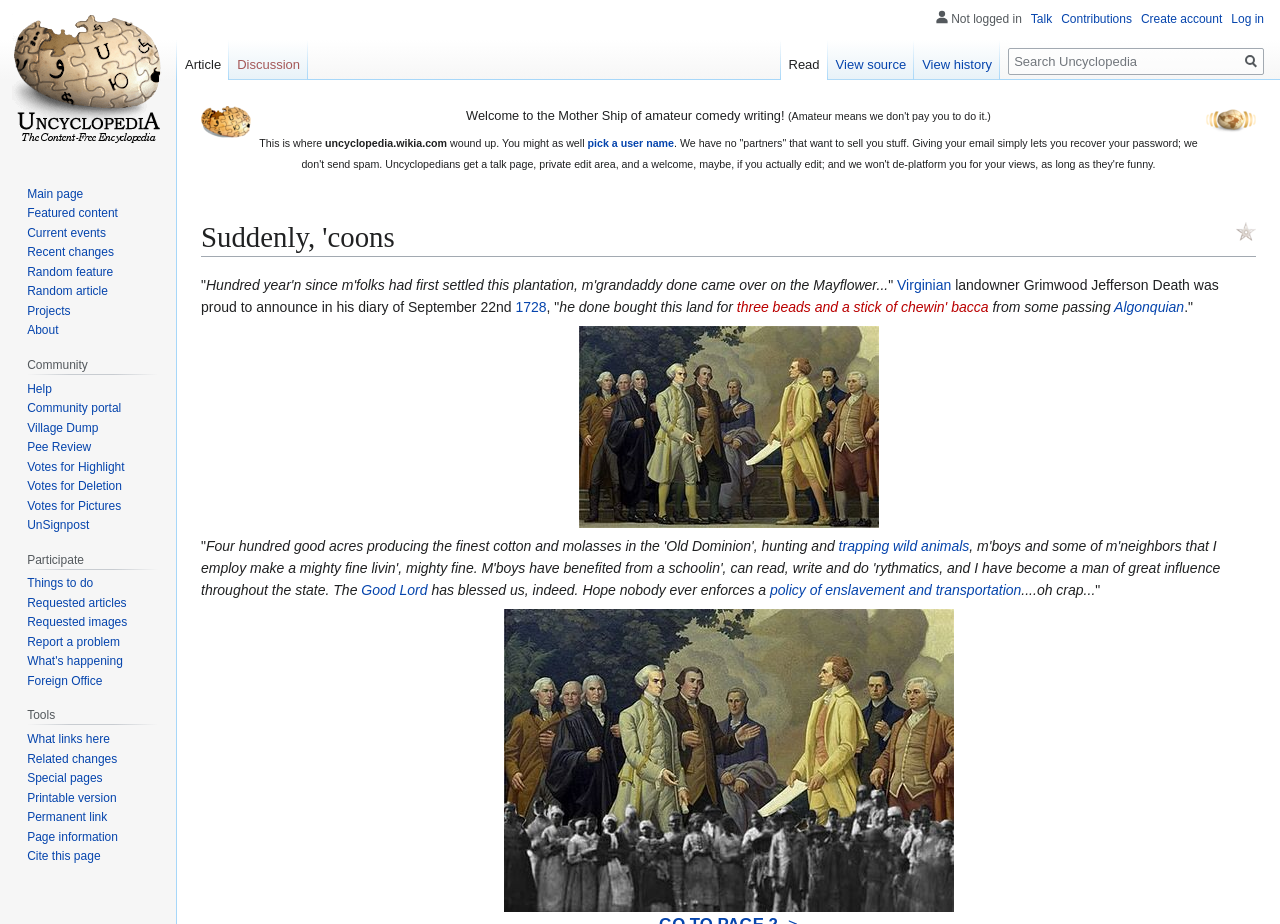Indicate the bounding box coordinates of the clickable region to achieve the following instruction: "Go to the main page."

[0.006, 0.0, 0.131, 0.173]